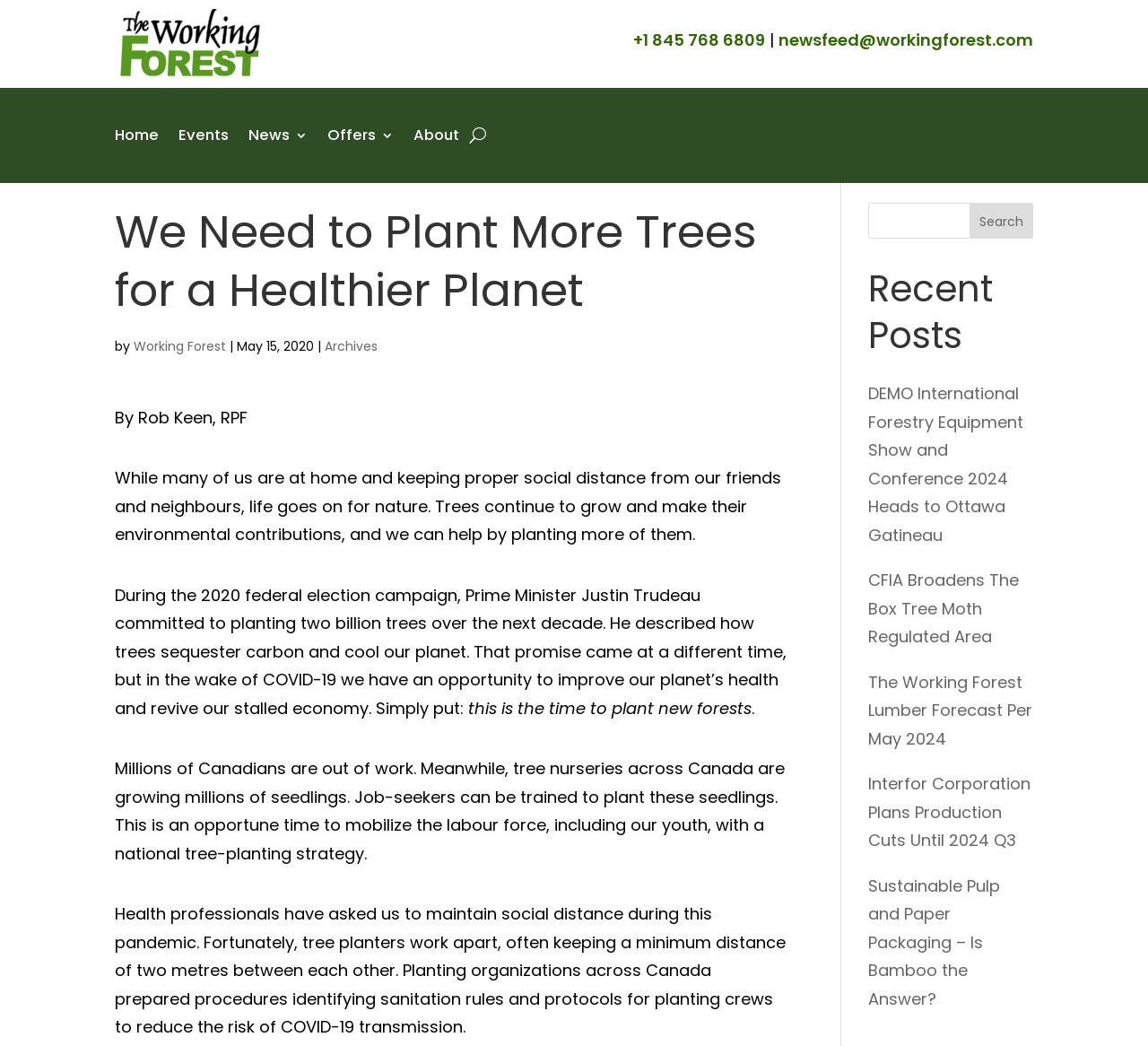Given the element description: "News", predict the bounding box coordinates of this UI element. The coordinates must be four float numbers between 0 and 1, given as [left, top, right, bottom].

[0.216, 0.097, 0.268, 0.162]